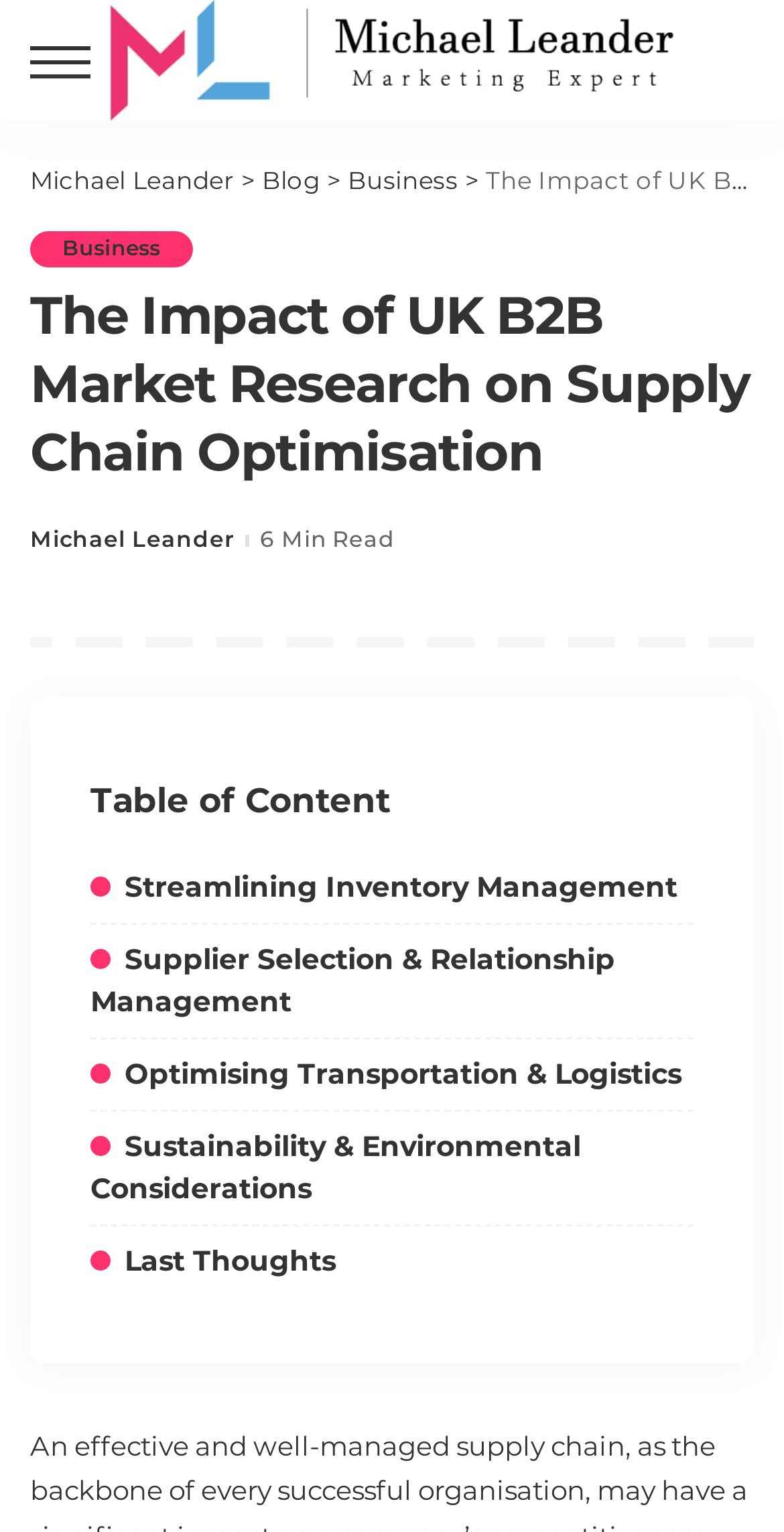Bounding box coordinates should be provided in the format (top-left x, top-left y, bottom-right x, bottom-right y) with all values between 0 and 1. Identify the bounding box for this UI element: Business

[0.038, 0.151, 0.246, 0.175]